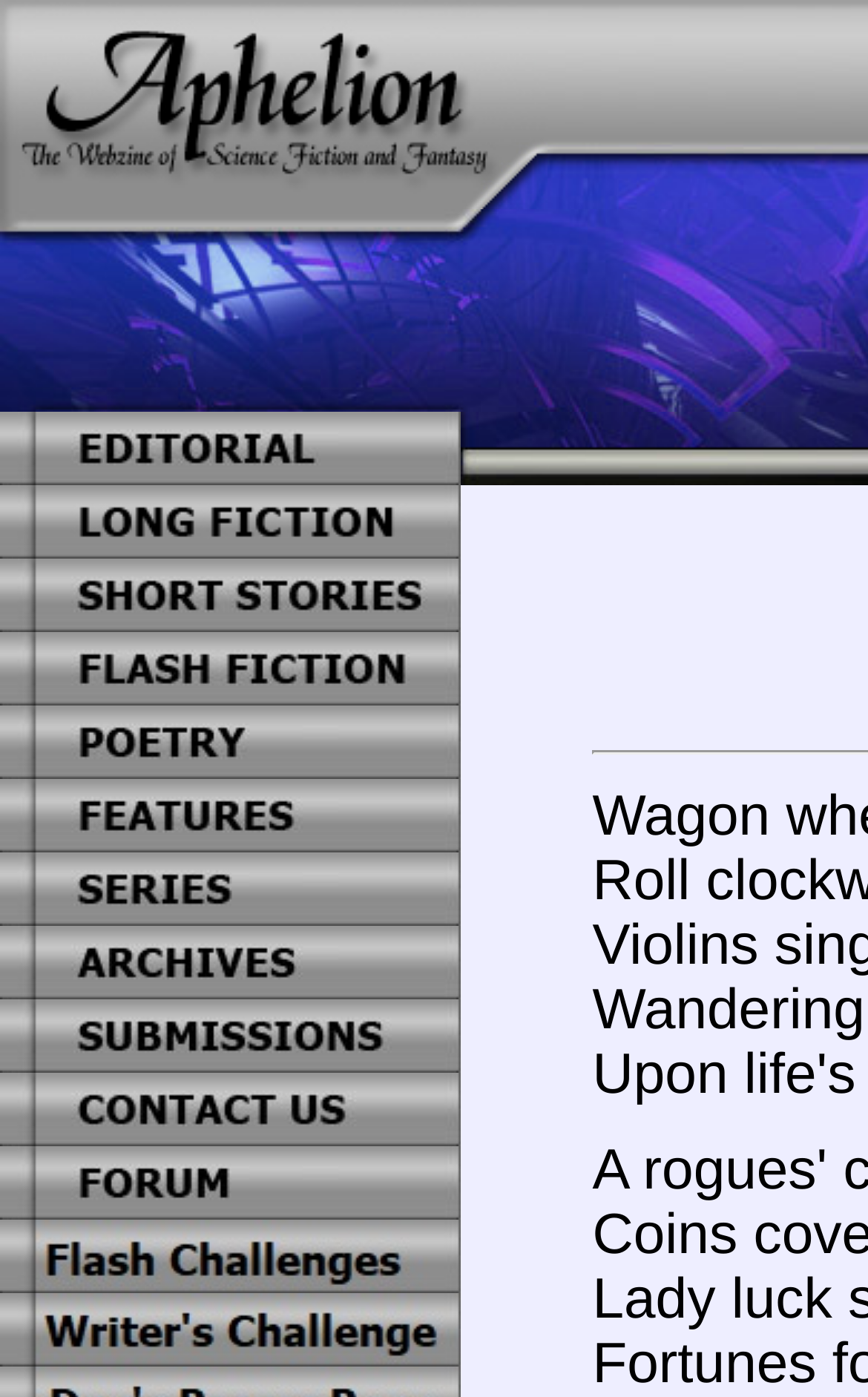Based on the element description: "alt="Editorial"", identify the bounding box coordinates for this UI element. The coordinates must be four float numbers between 0 and 1, listed as [left, top, right, bottom].

[0.0, 0.327, 0.531, 0.352]